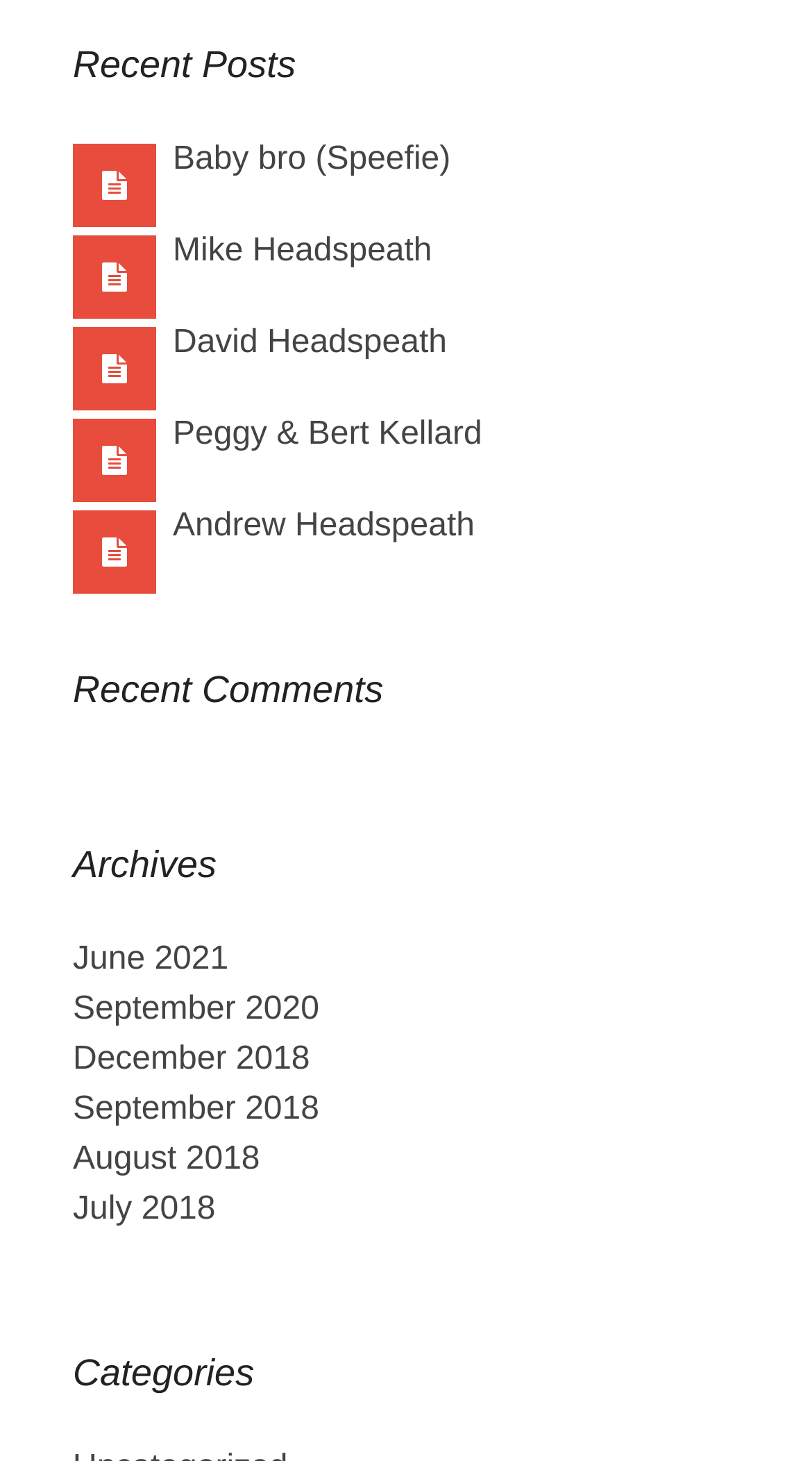What is the position of the heading 'Recent Comments'?
Please answer the question with a single word or phrase, referencing the image.

Middle